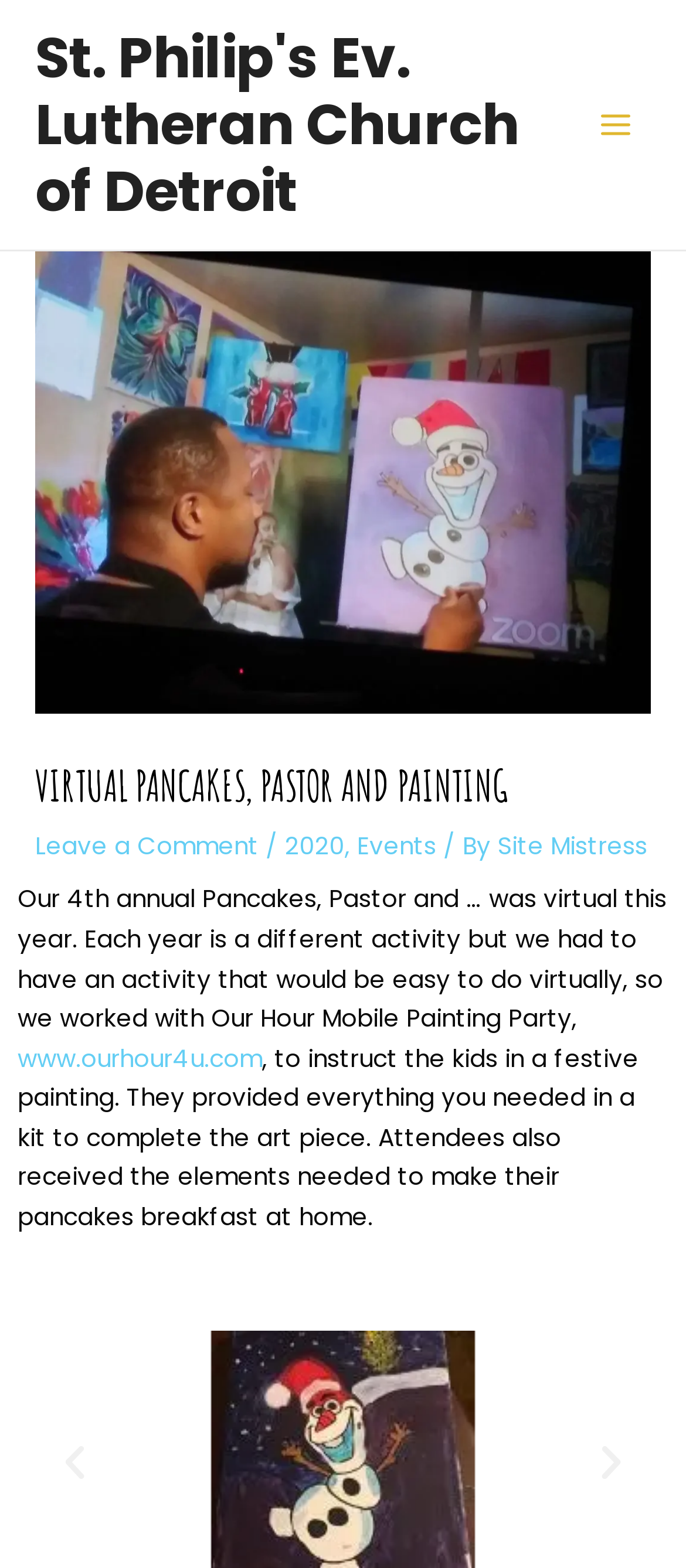From the webpage screenshot, identify the region described by Leave a Comment. Provide the bounding box coordinates as (top-left x, top-left y, bottom-right x, bottom-right y), with each value being a floating point number between 0 and 1.

[0.051, 0.529, 0.377, 0.55]